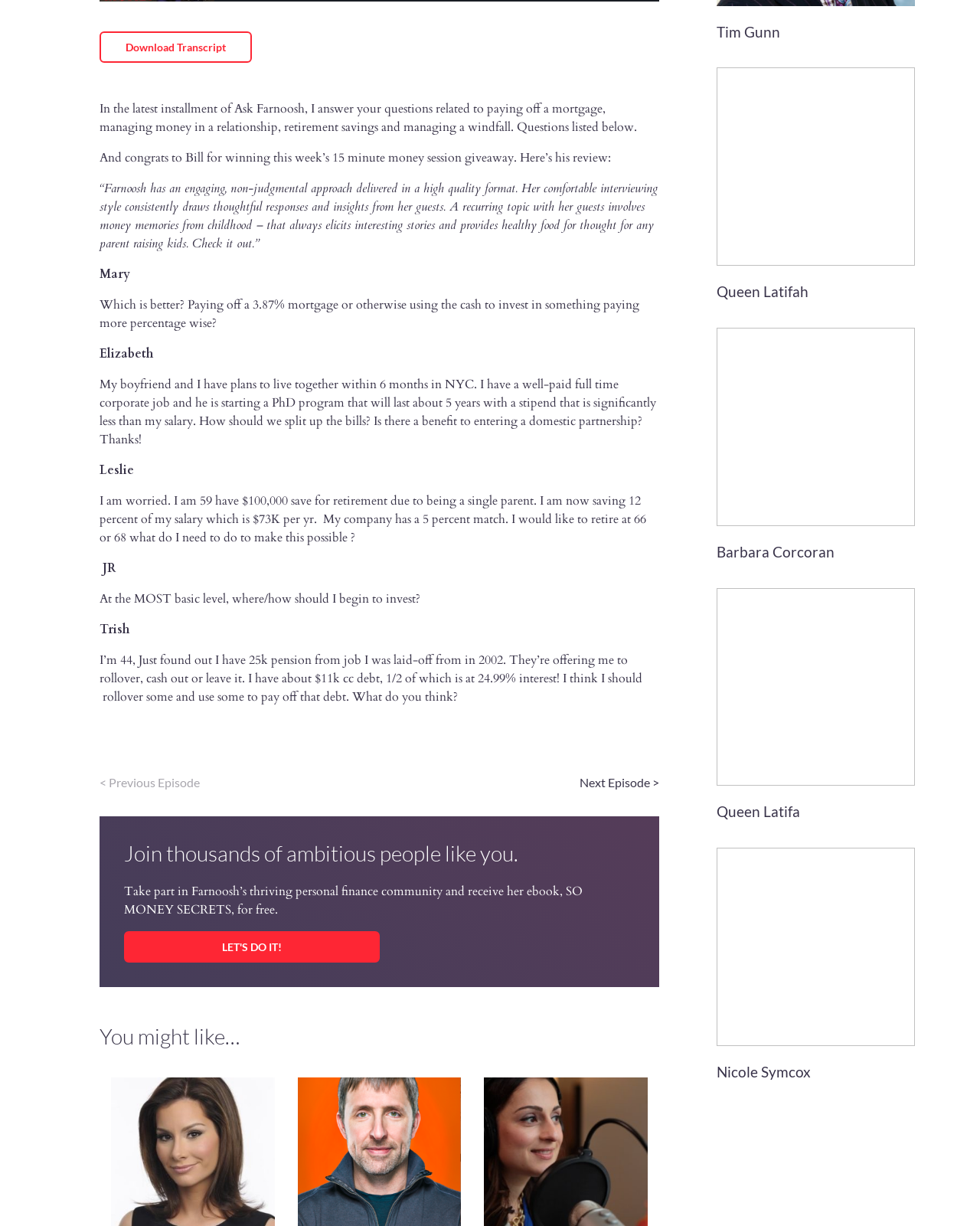Please specify the bounding box coordinates of the element that should be clicked to execute the given instruction: 'Go to previous episode'. Ensure the coordinates are four float numbers between 0 and 1, expressed as [left, top, right, bottom].

[0.102, 0.632, 0.204, 0.644]